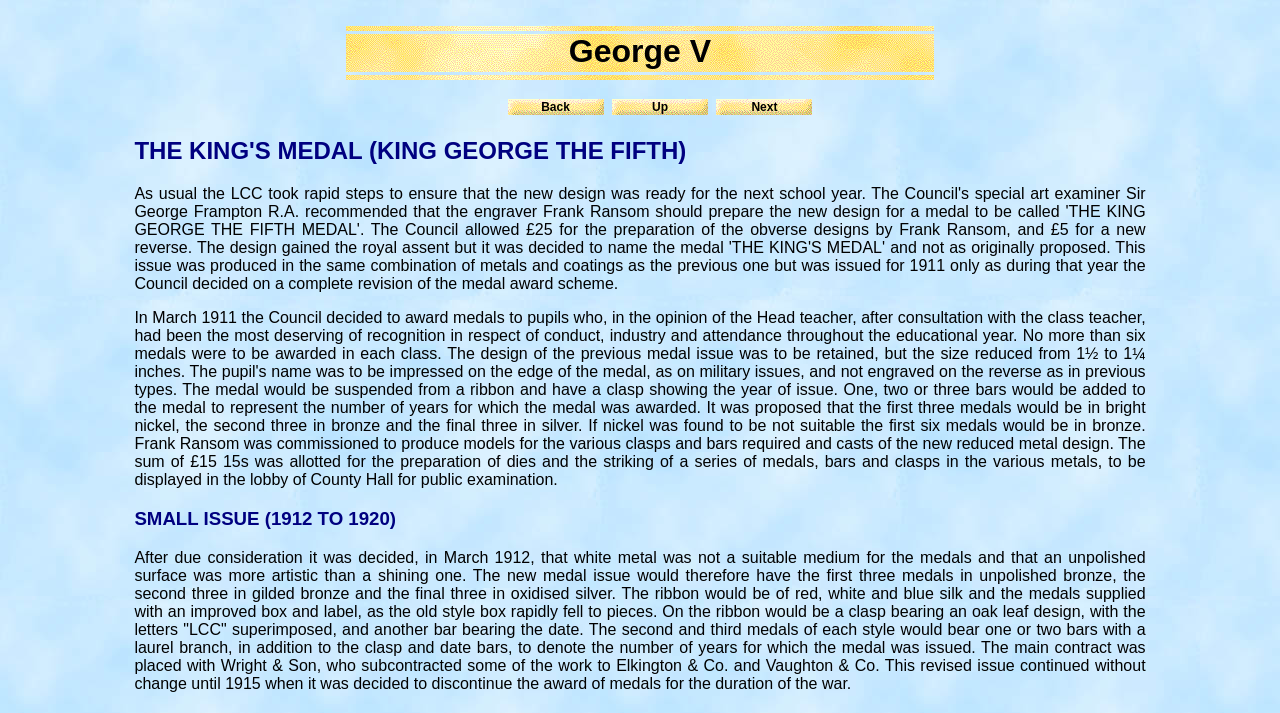Identify and provide the bounding box coordinates of the UI element described: "Up". The coordinates should be formatted as [left, top, right, bottom], with each number being a float between 0 and 1.

[0.477, 0.137, 0.555, 0.165]